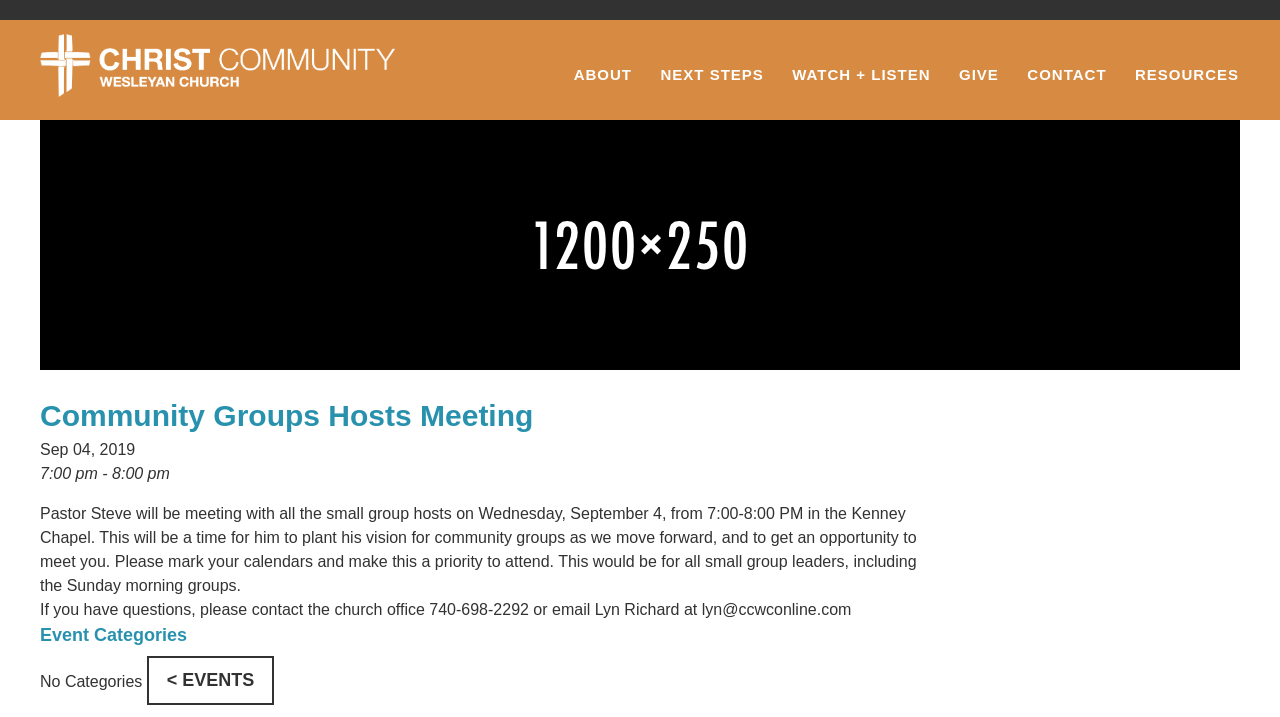Identify the bounding box coordinates of the clickable section necessary to follow the following instruction: "Return to the CCWC homepage". The coordinates should be presented as four float numbers from 0 to 1, i.e., [left, top, right, bottom].

[0.031, 0.047, 0.308, 0.146]